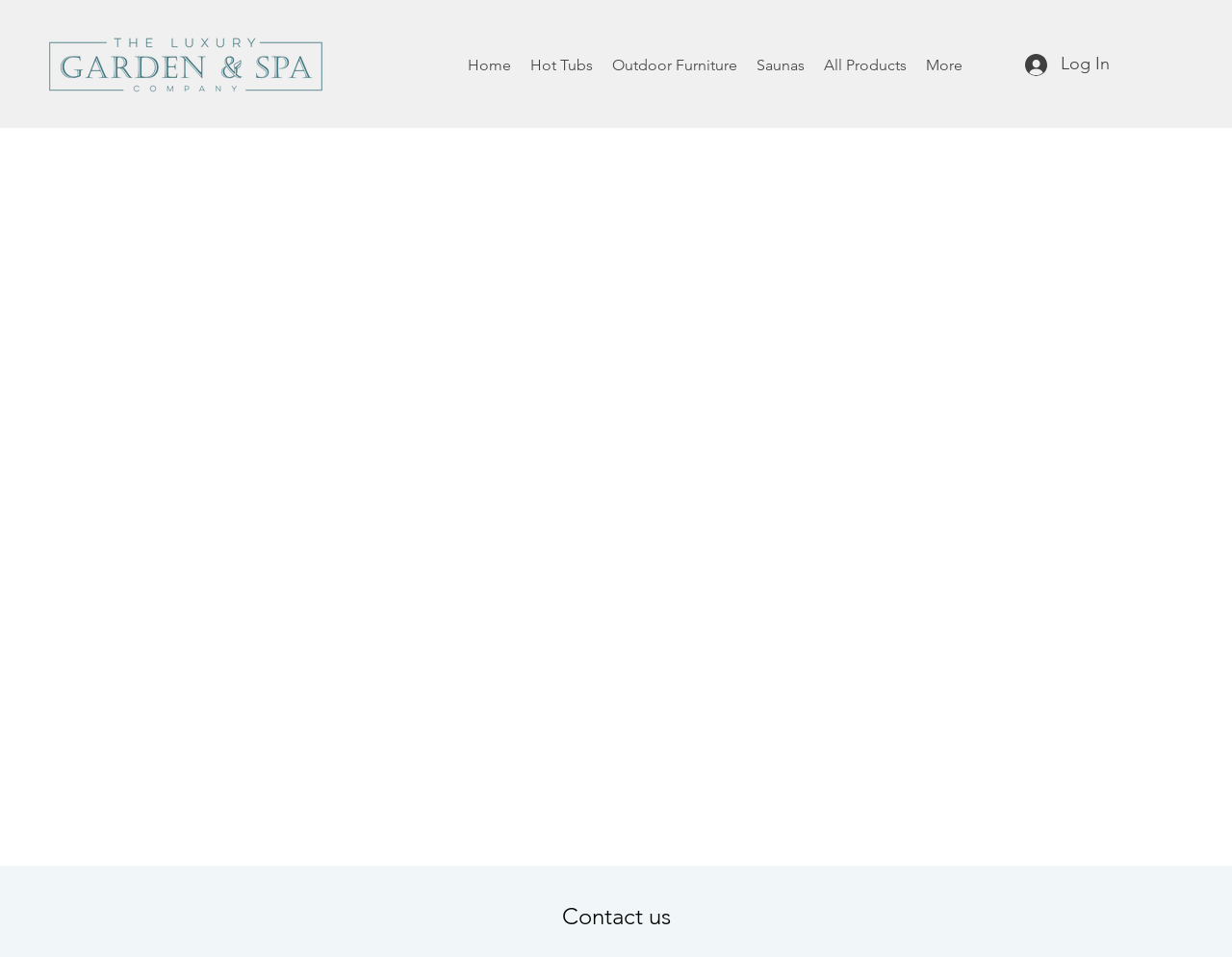Determine the bounding box coordinates of the UI element described below. Use the format (top-left x, top-left y, bottom-right x, bottom-right y) with floating point numbers between 0 and 1: Continue Shopping

[0.447, 0.333, 0.553, 0.35]